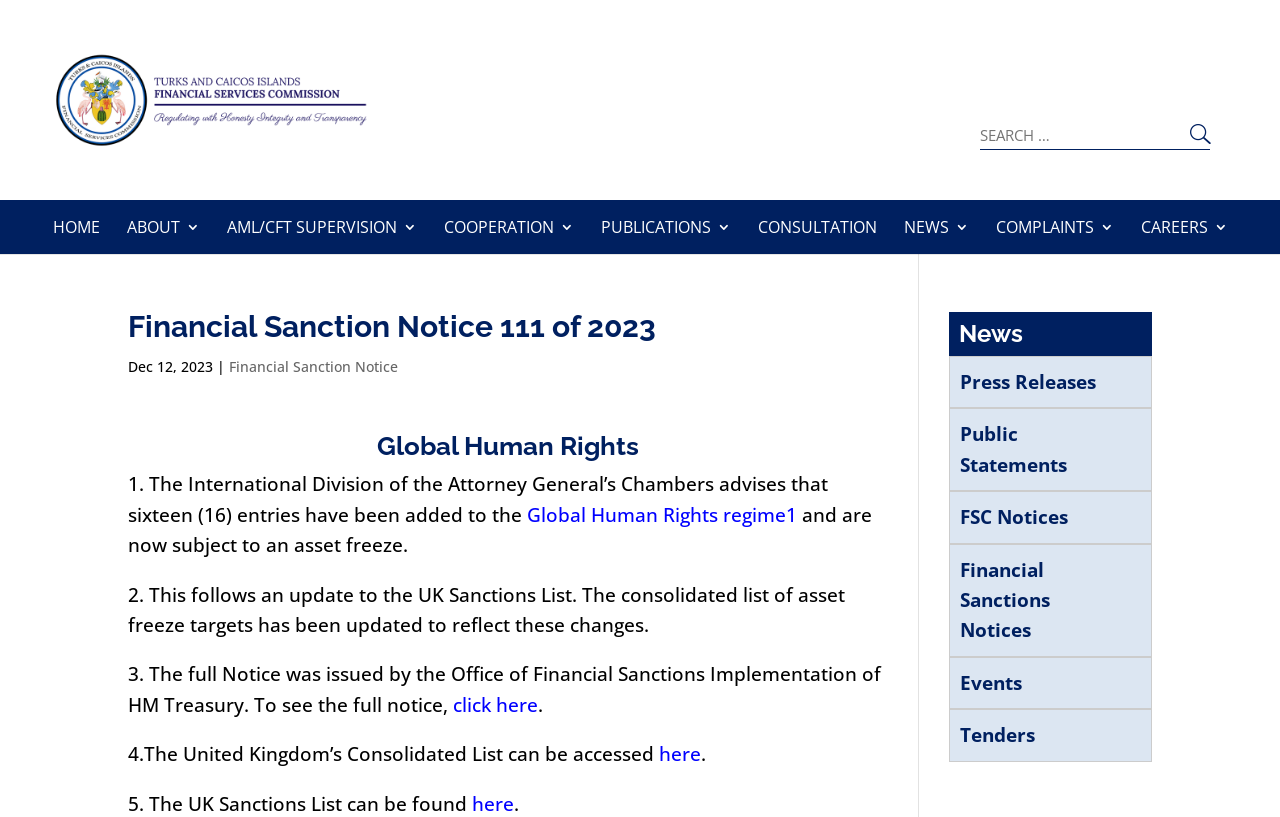Please locate the bounding box coordinates of the element that needs to be clicked to achieve the following instruction: "Click here to see the full notice". The coordinates should be four float numbers between 0 and 1, i.e., [left, top, right, bottom].

[0.354, 0.847, 0.42, 0.878]